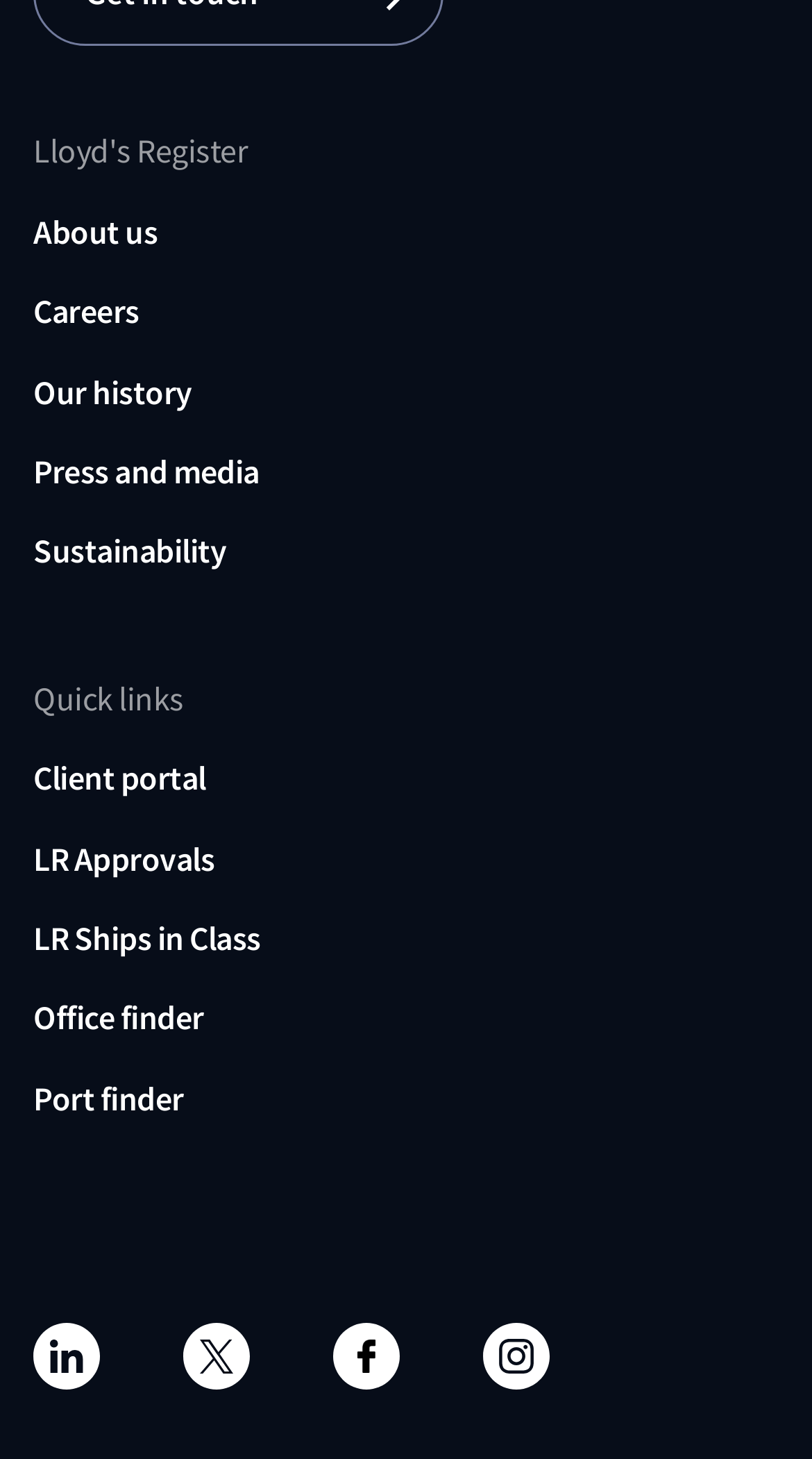Using the description "Office finder", locate and provide the bounding box of the UI element.

[0.041, 0.683, 0.251, 0.713]